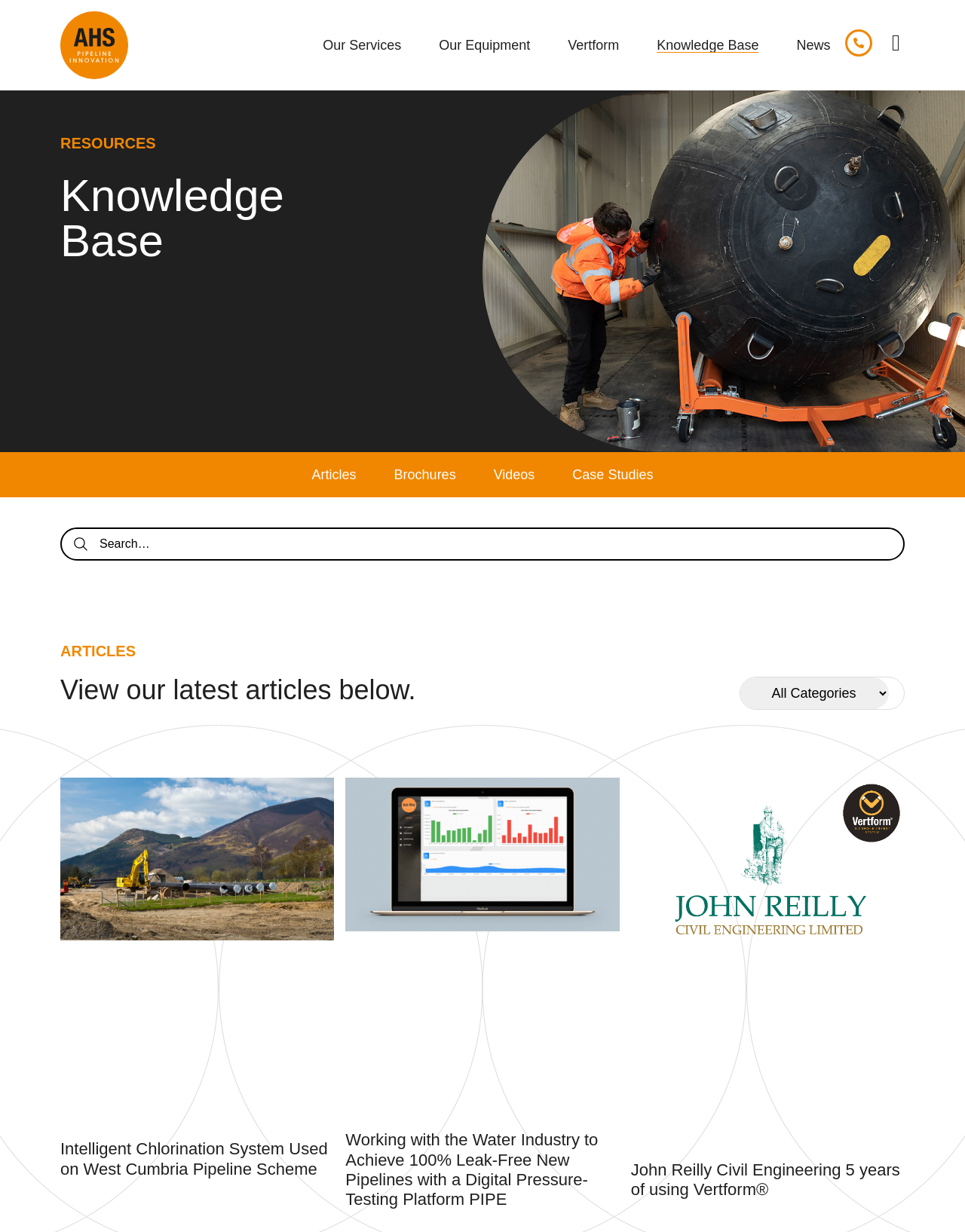Answer the question with a single word or phrase: 
What is the purpose of the textbox?

Search